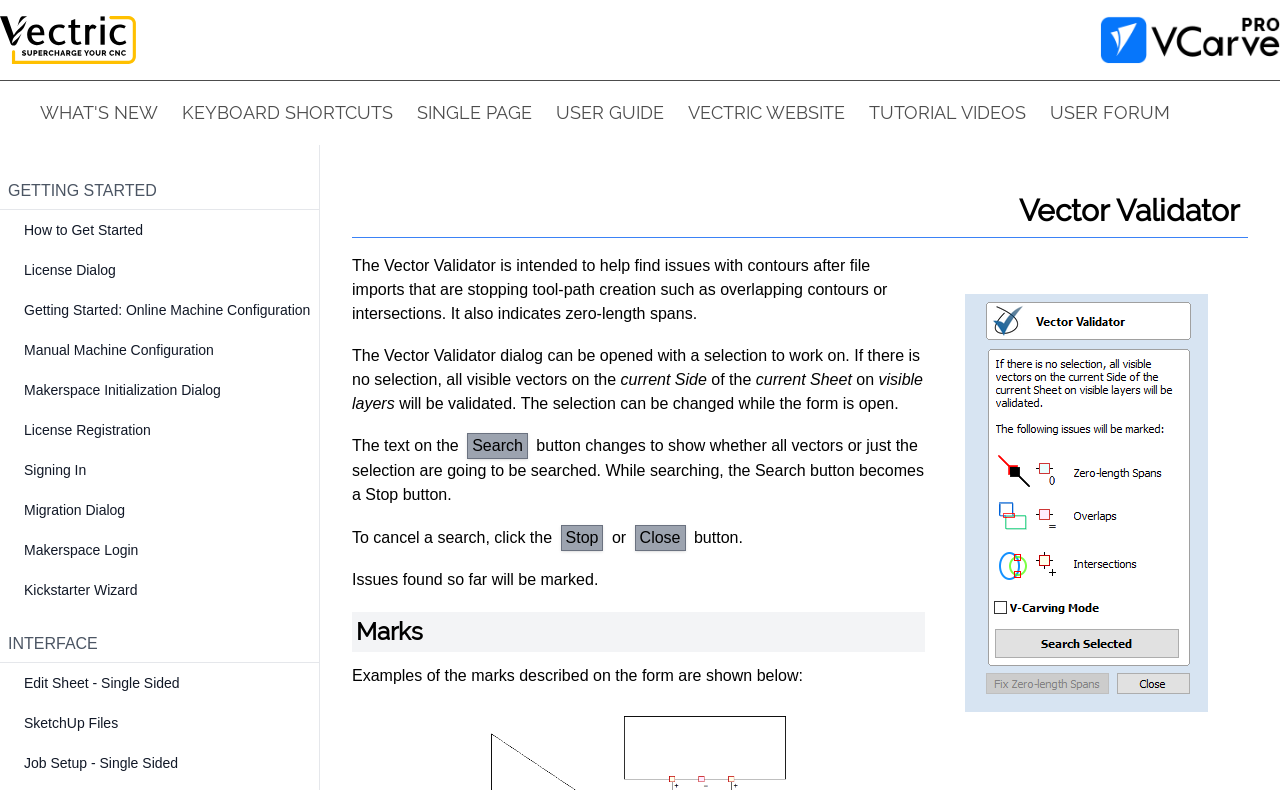Please answer the following question using a single word or phrase: 
How do you cancel a search?

Click Stop button